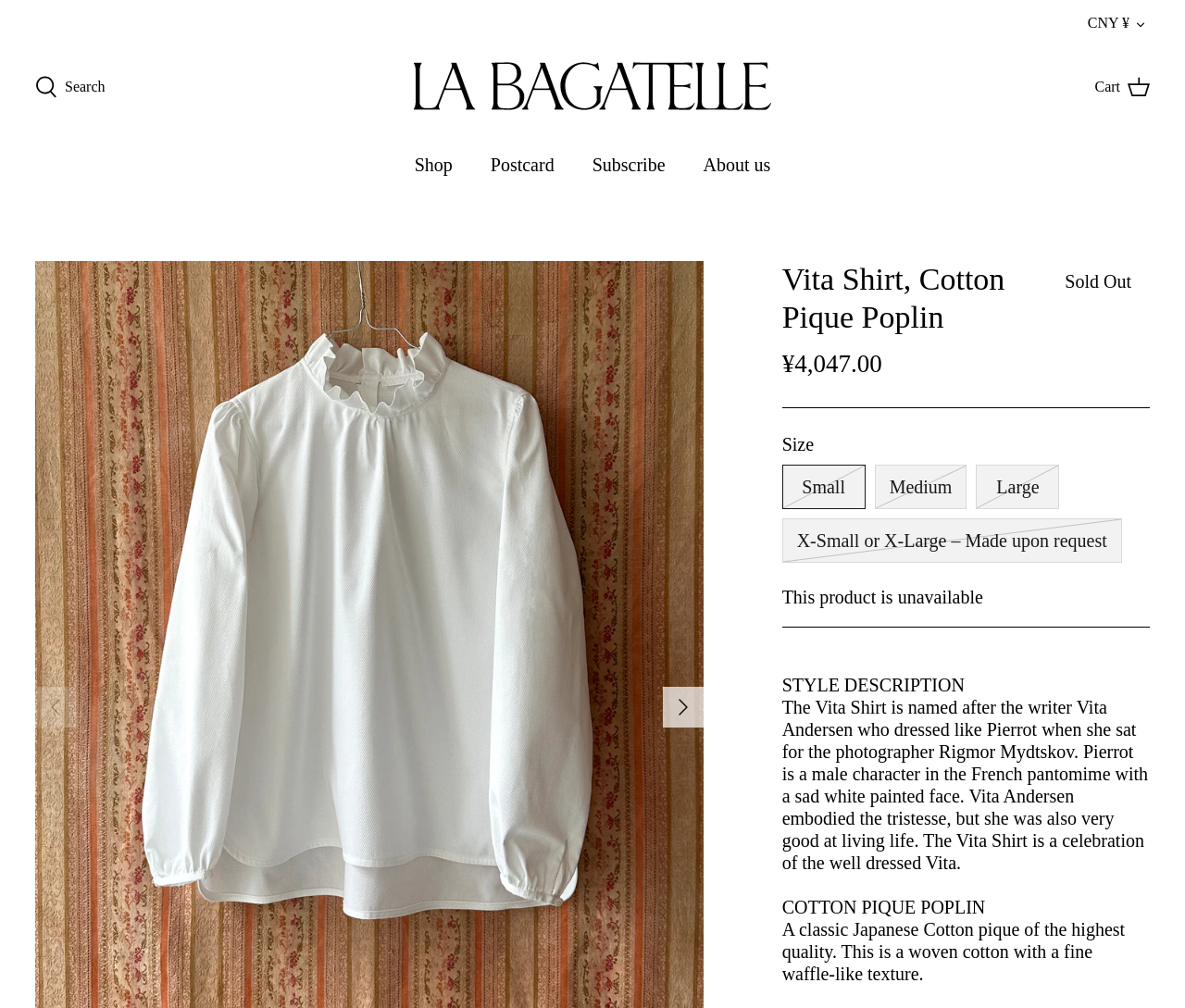Predict the bounding box coordinates for the UI element described as: "Small". The coordinates should be four float numbers between 0 and 1, presented as [left, top, right, bottom].

[0.66, 0.461, 0.73, 0.505]